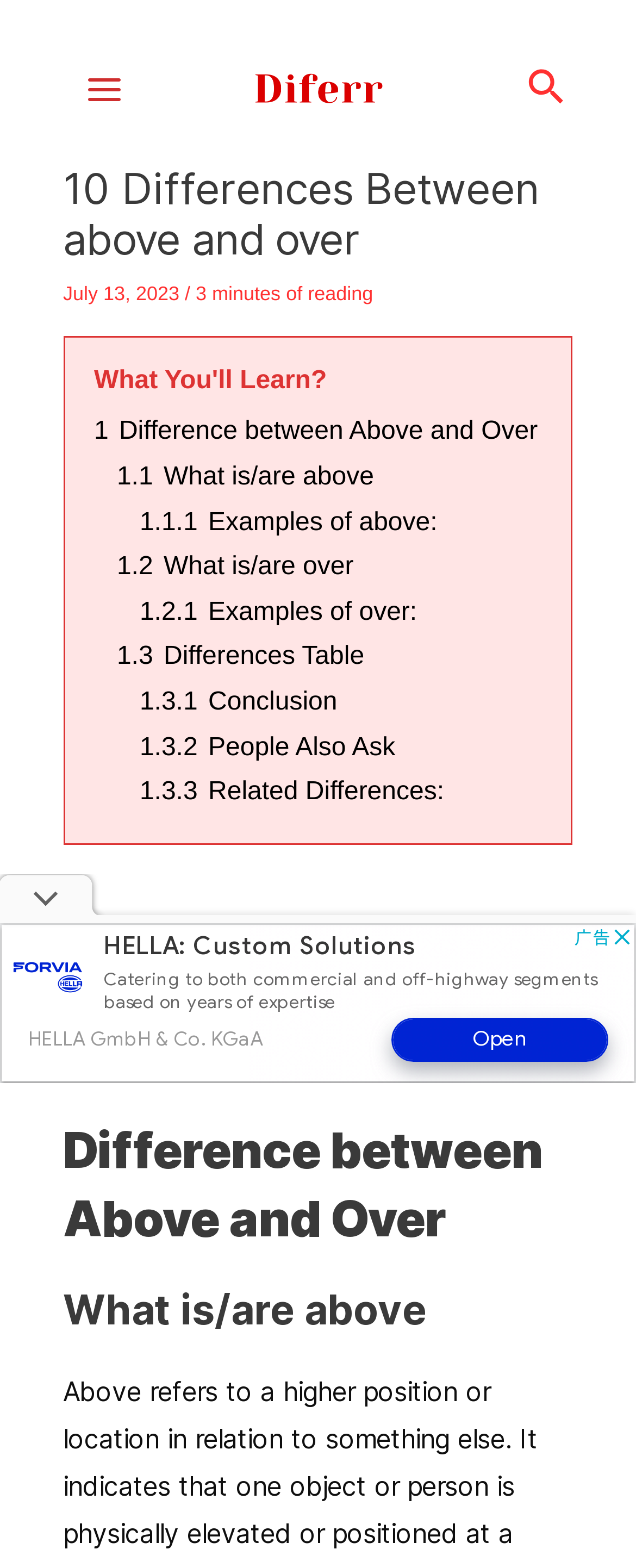Locate the UI element described by Search and provide its bounding box coordinates. Use the format (top-left x, top-left y, bottom-right x, bottom-right y) with all values as floating point numbers between 0 and 1.

[0.832, 0.04, 0.892, 0.075]